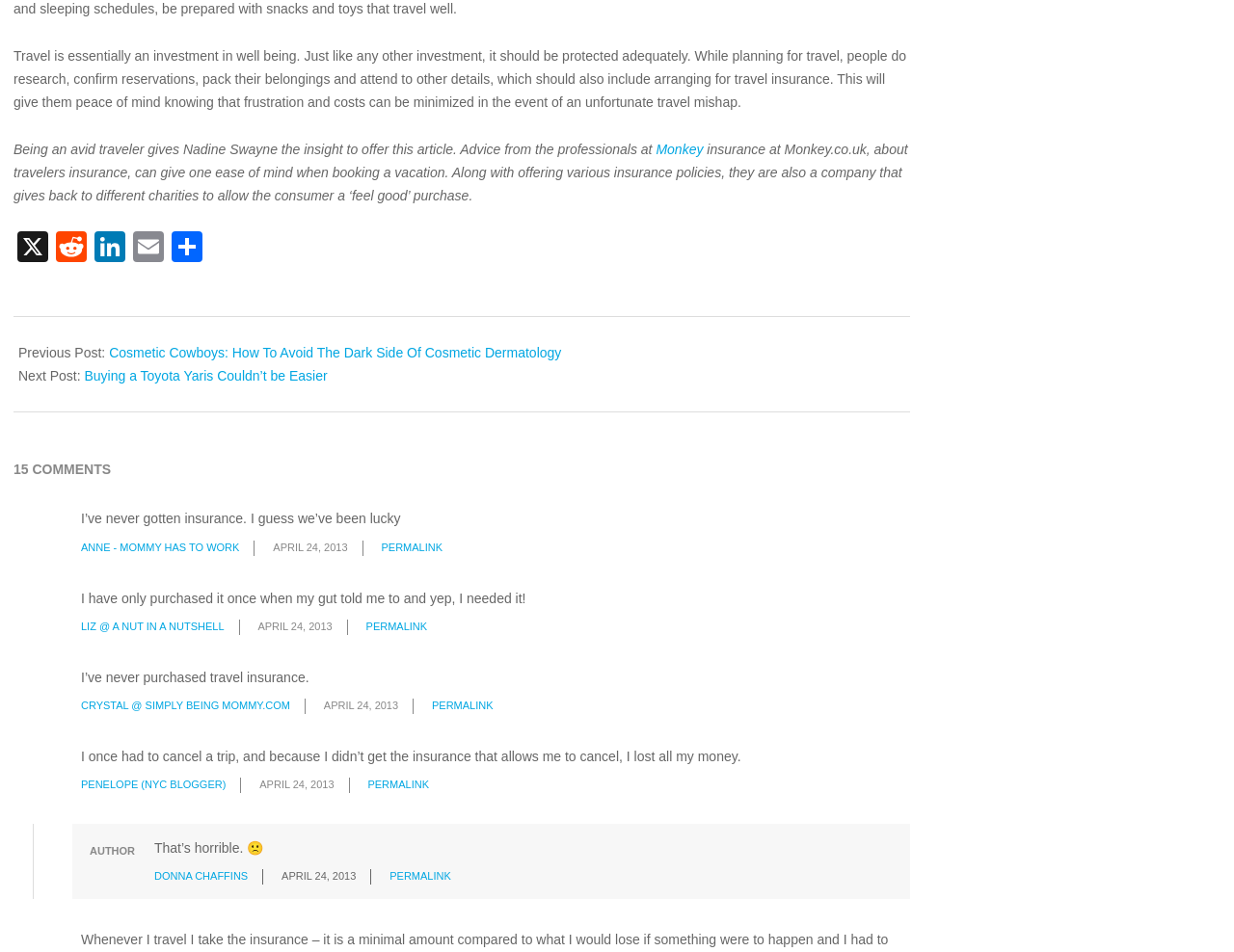Find the bounding box coordinates of the element's region that should be clicked in order to follow the given instruction: "Click on the 'LinkedIn' link". The coordinates should consist of four float numbers between 0 and 1, i.e., [left, top, right, bottom].

[0.073, 0.243, 0.105, 0.275]